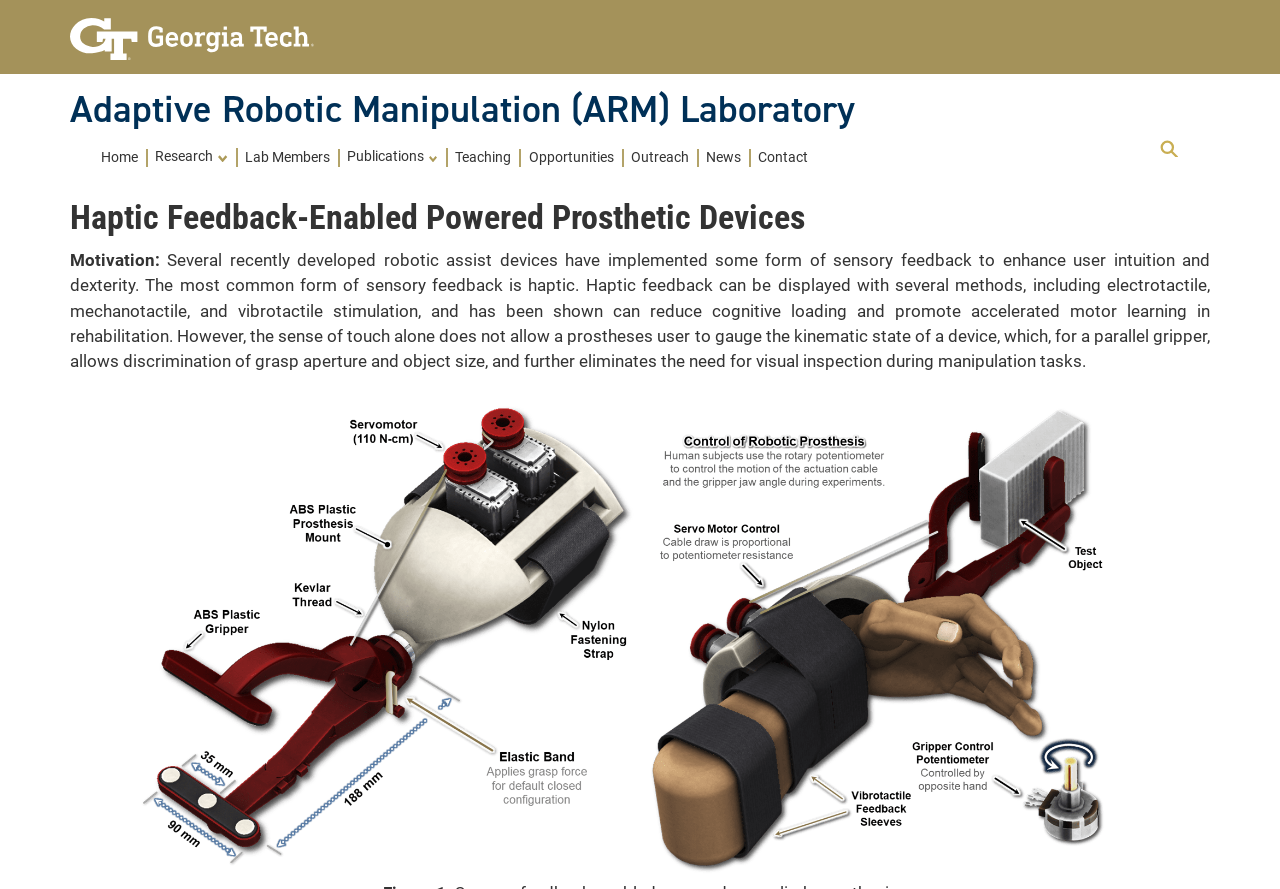Please find the bounding box coordinates of the section that needs to be clicked to achieve this instruction: "Search for something".

[0.743, 0.202, 0.906, 0.225]